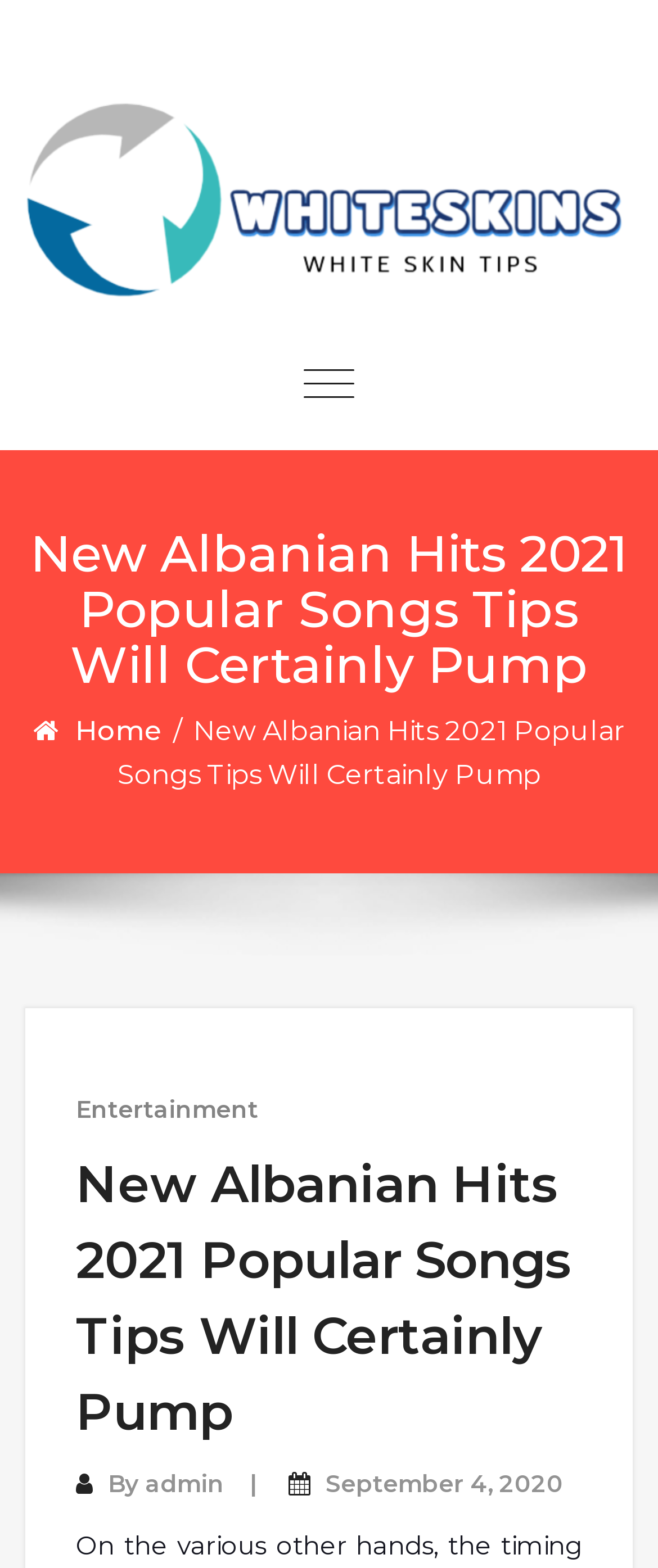Specify the bounding box coordinates (top-left x, top-left y, bottom-right x, bottom-right y) of the UI element in the screenshot that matches this description: September 4, 2020

[0.495, 0.937, 0.856, 0.956]